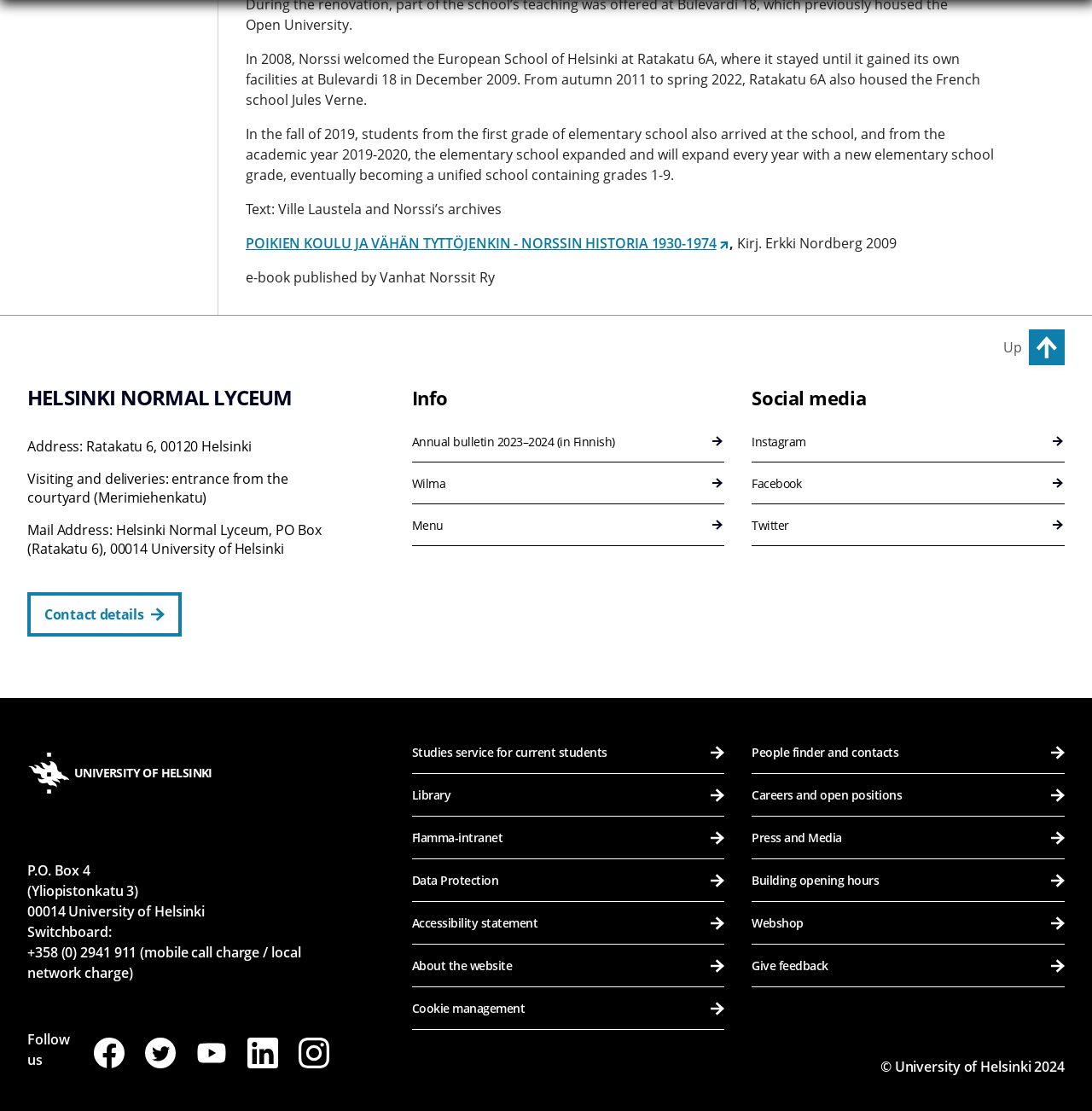Extract the bounding box for the UI element that matches this description: "Facebook".

[0.689, 0.416, 0.975, 0.454]